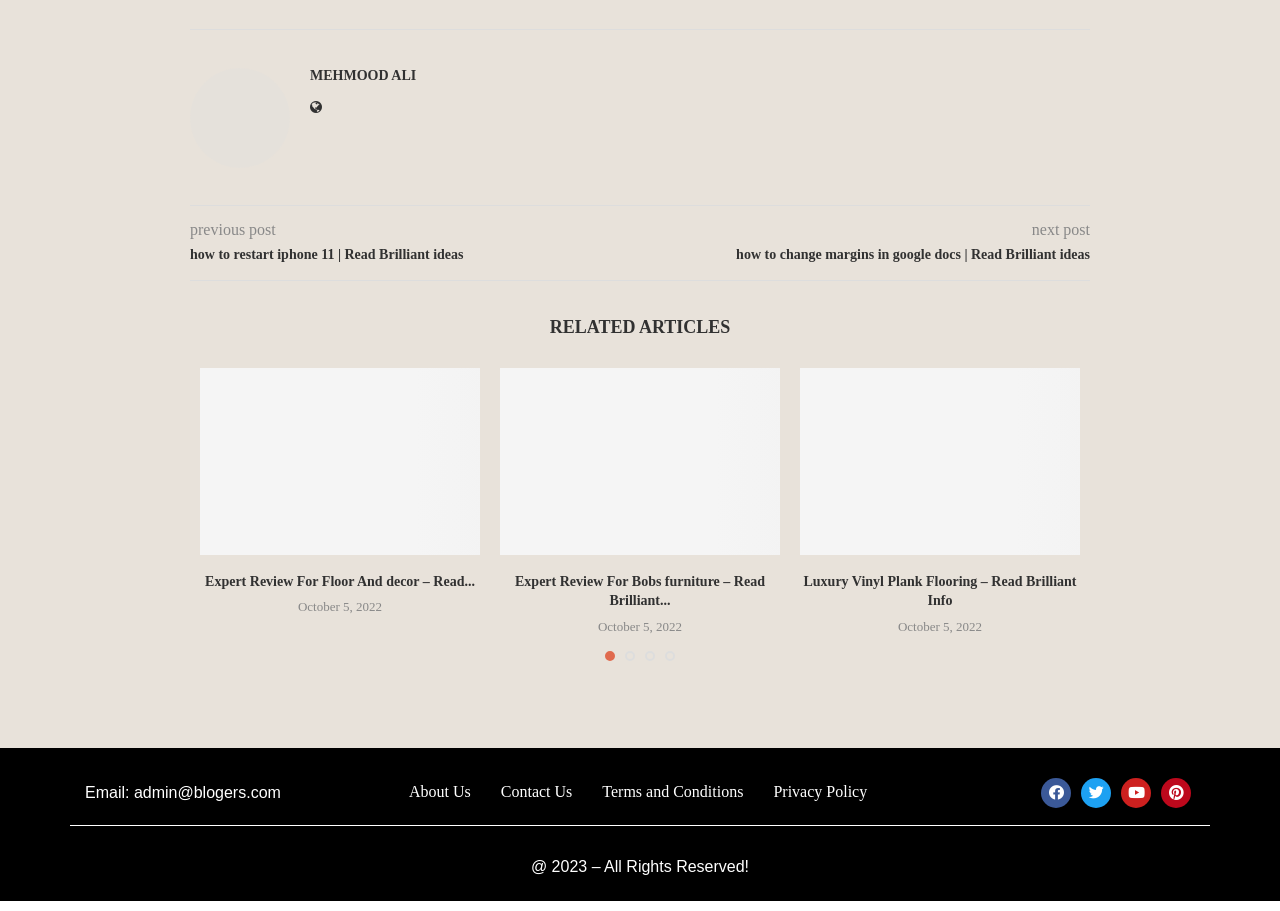Please provide the bounding box coordinates for the element that needs to be clicked to perform the instruction: "Visit the question bank creator's profile". The coordinates must consist of four float numbers between 0 and 1, formatted as [left, top, right, bottom].

None